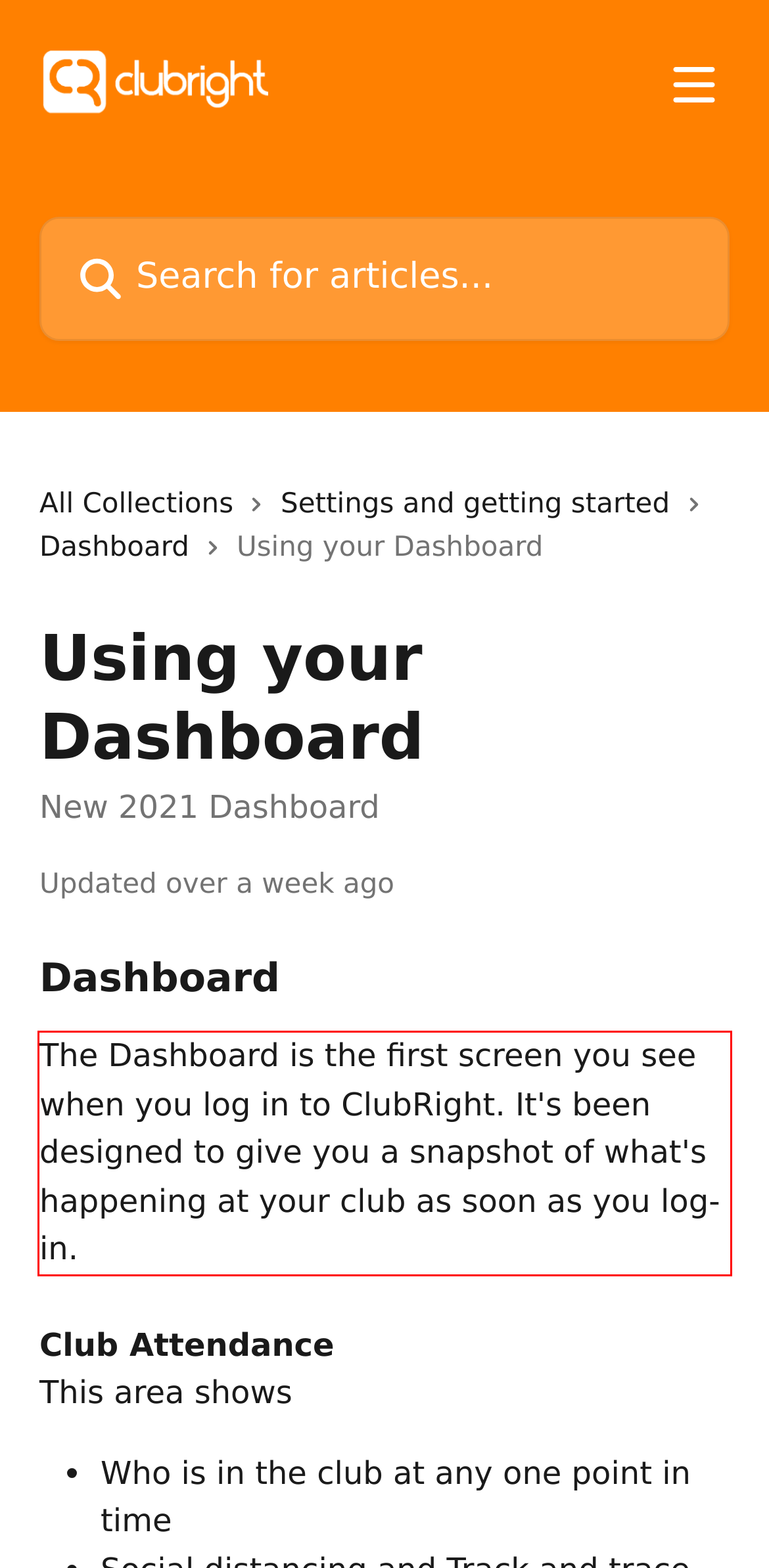The screenshot you have been given contains a UI element surrounded by a red rectangle. Use OCR to read and extract the text inside this red rectangle.

The Dashboard is the first screen you see when you log in to ClubRight. It's been designed to give you a snapshot of what's happening at your club as soon as you log-in.